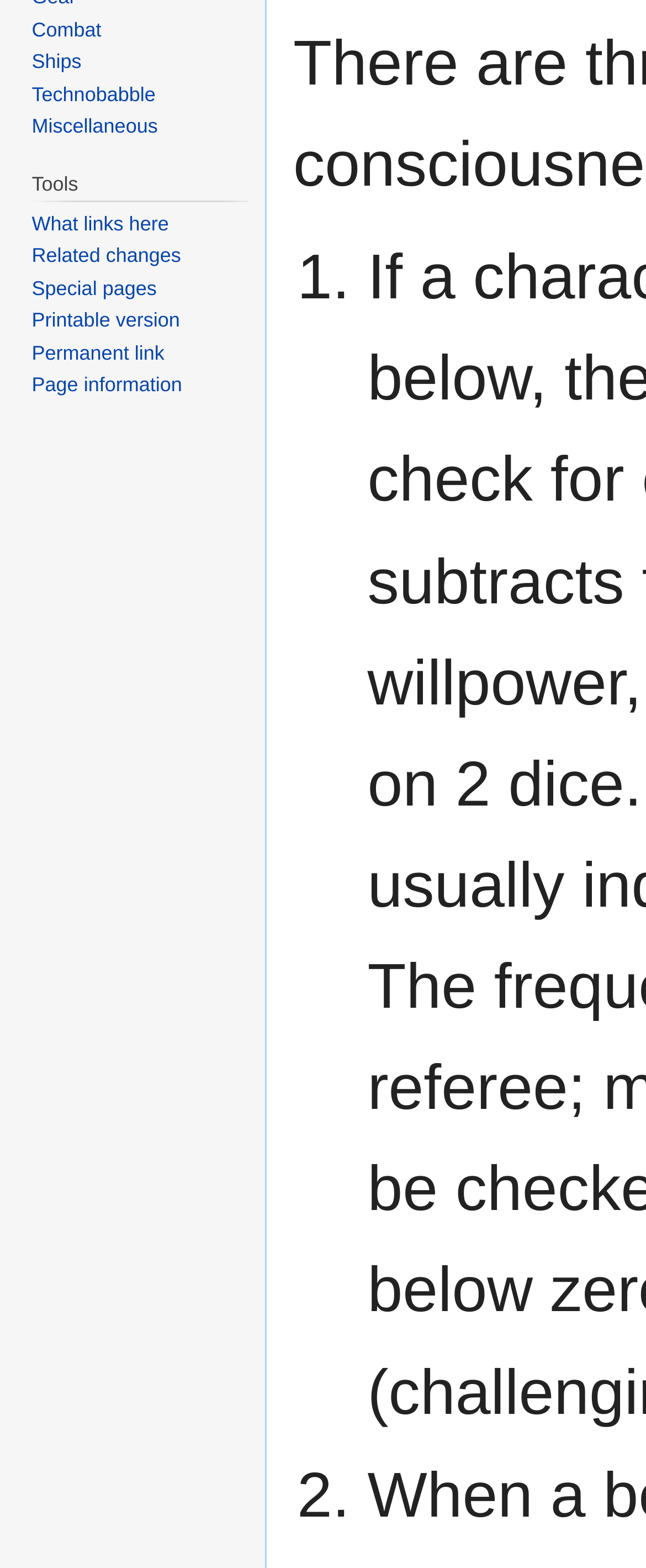Based on the provided description, "title="Search"", find the bounding box of the corresponding UI element in the screenshot.

None